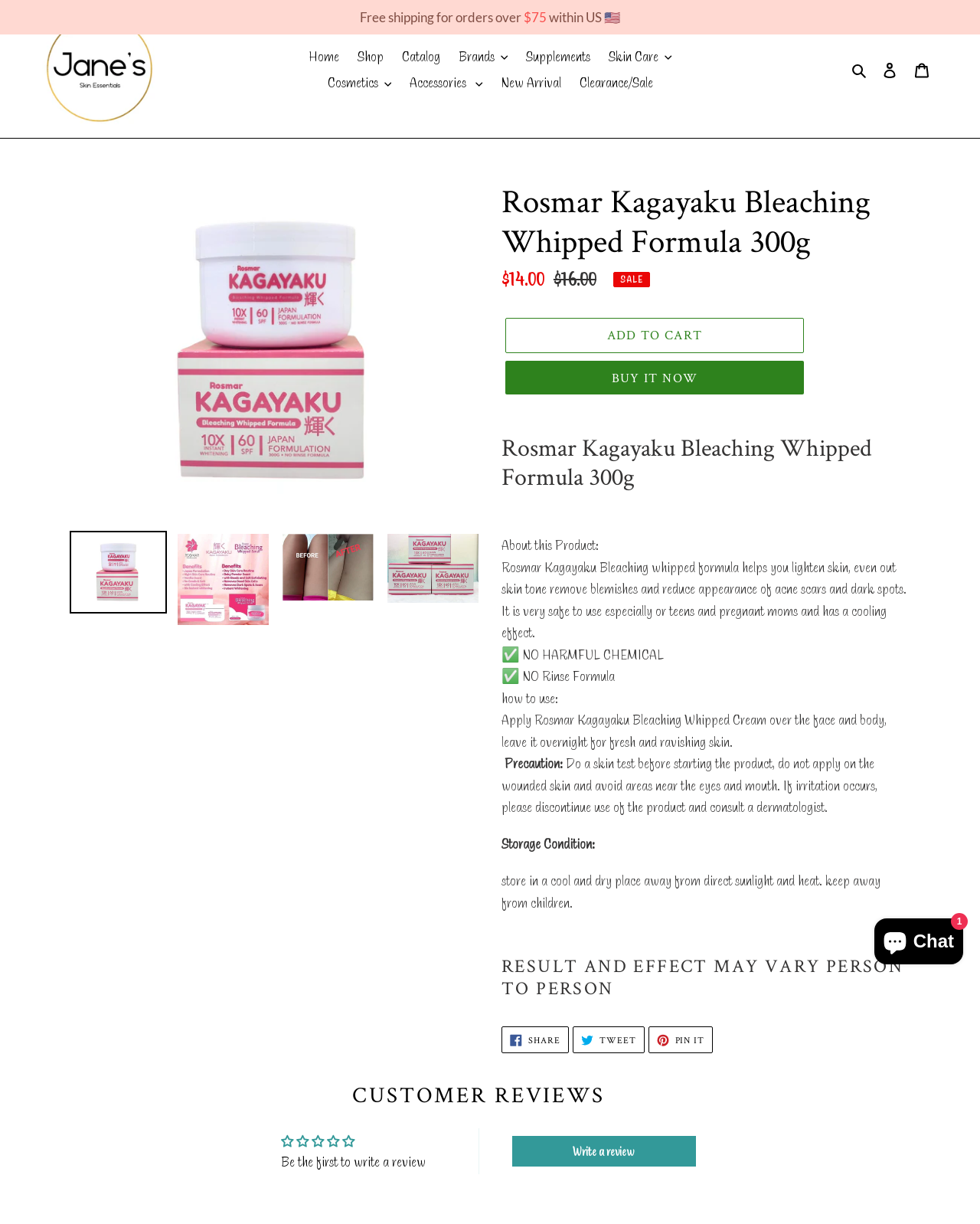What is the name of the product? Observe the screenshot and provide a one-word or short phrase answer.

Rosmar Kagayaku Bleaching Whipped Formula 300g